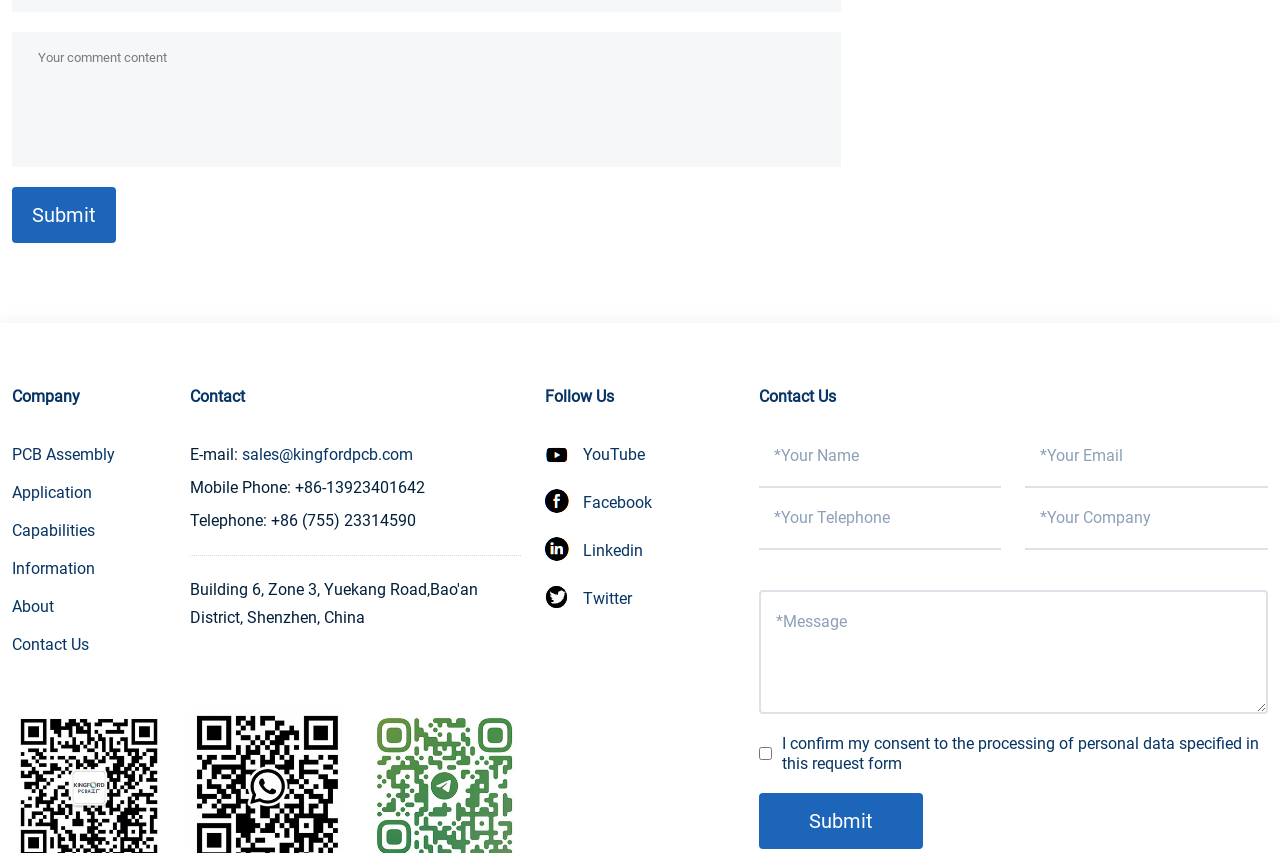Provide your answer in one word or a succinct phrase for the question: 
What is the purpose of the checkbox at the bottom?

To confirm consent to processing personal data